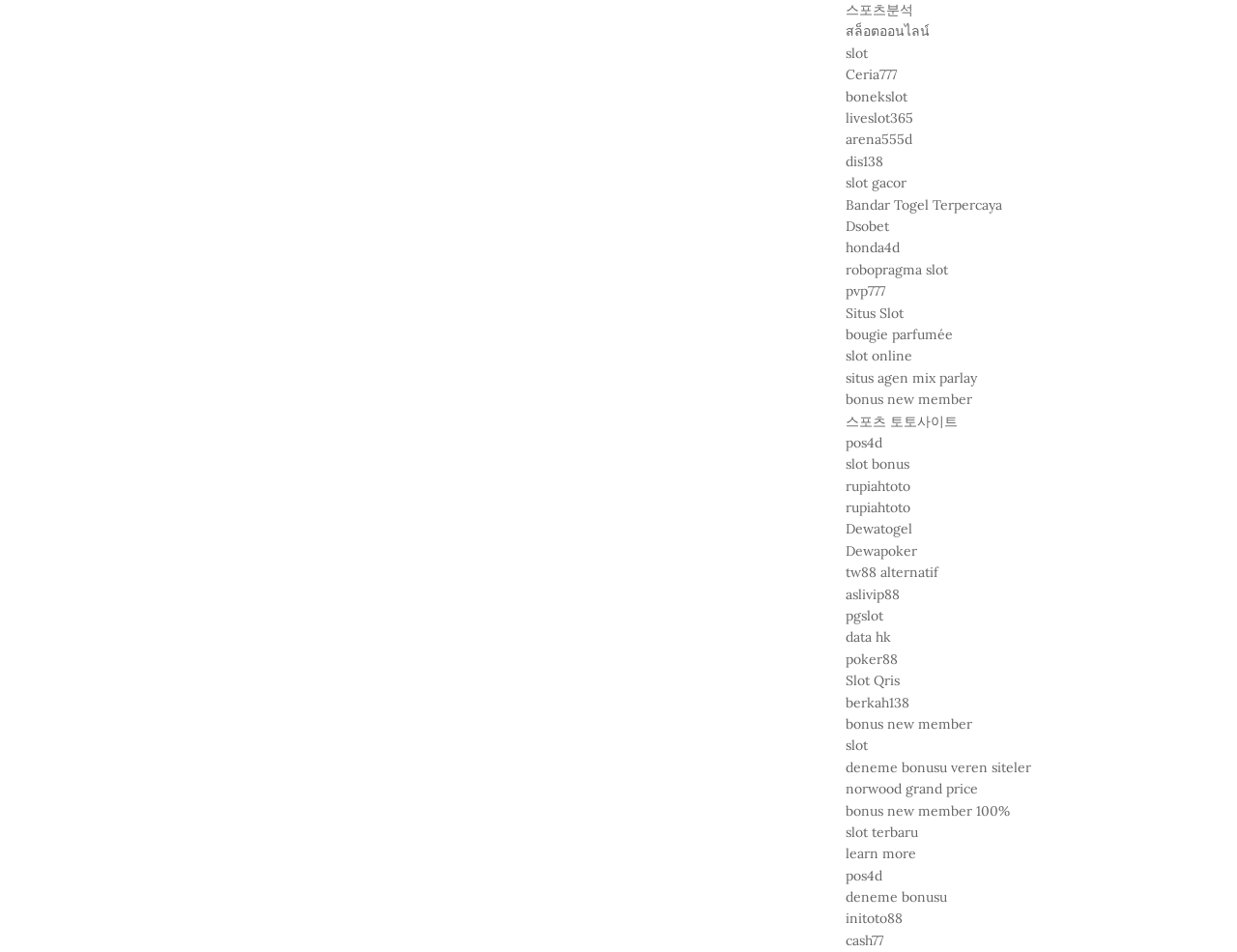Provide the bounding box coordinates of the area you need to click to execute the following instruction: "Check out liveslot365".

[0.684, 0.115, 0.738, 0.133]